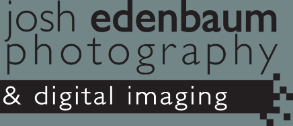Offer an in-depth description of the image.

The image features the logo for "Josh Edenbaum Photography & Digital Imaging." It showcases a modern and stylish design, prominently displaying the name "josh edenbaum" in bold, uppercase letters. Below this, the phrase "photography" is presented in a more understated yet elegant font, alongside "& digital imaging," illustrating the dual focus of the business on photography and digital services. The background is a soothing color that enhances the visual appeal of the logo, making it a striking representation of the brand's identity. This logo effectively conveys professionalism and creativity, aligning with the services offered by Josh Edenbaum in Narragansett, Rhode Island.